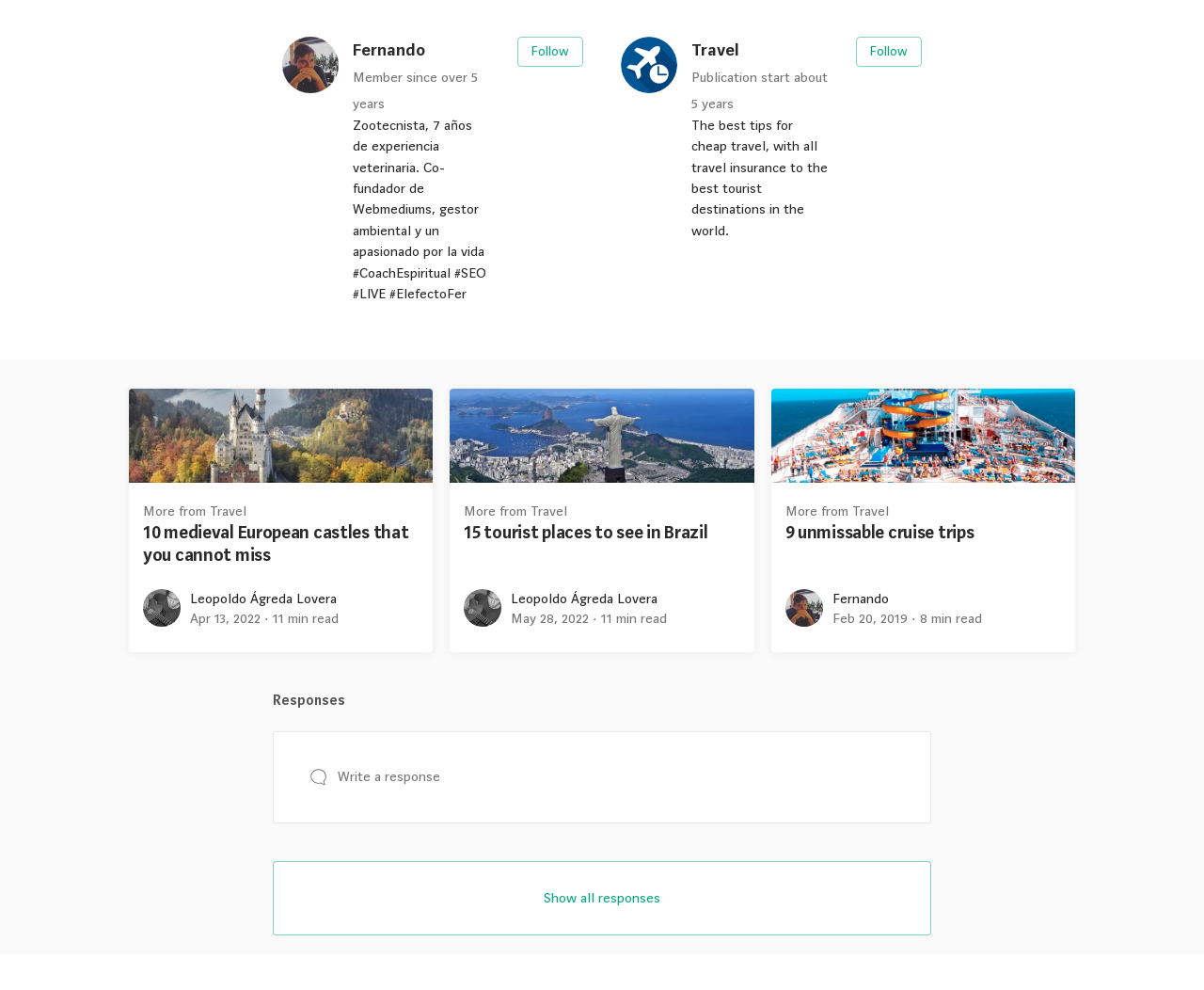Using the information from the screenshot, answer the following question thoroughly:
How many years of experience does Fernando have in veterinary?

Fernando's profile is displayed on the webpage, which mentions that he has 7 años (7 years) of experience in veterinary.